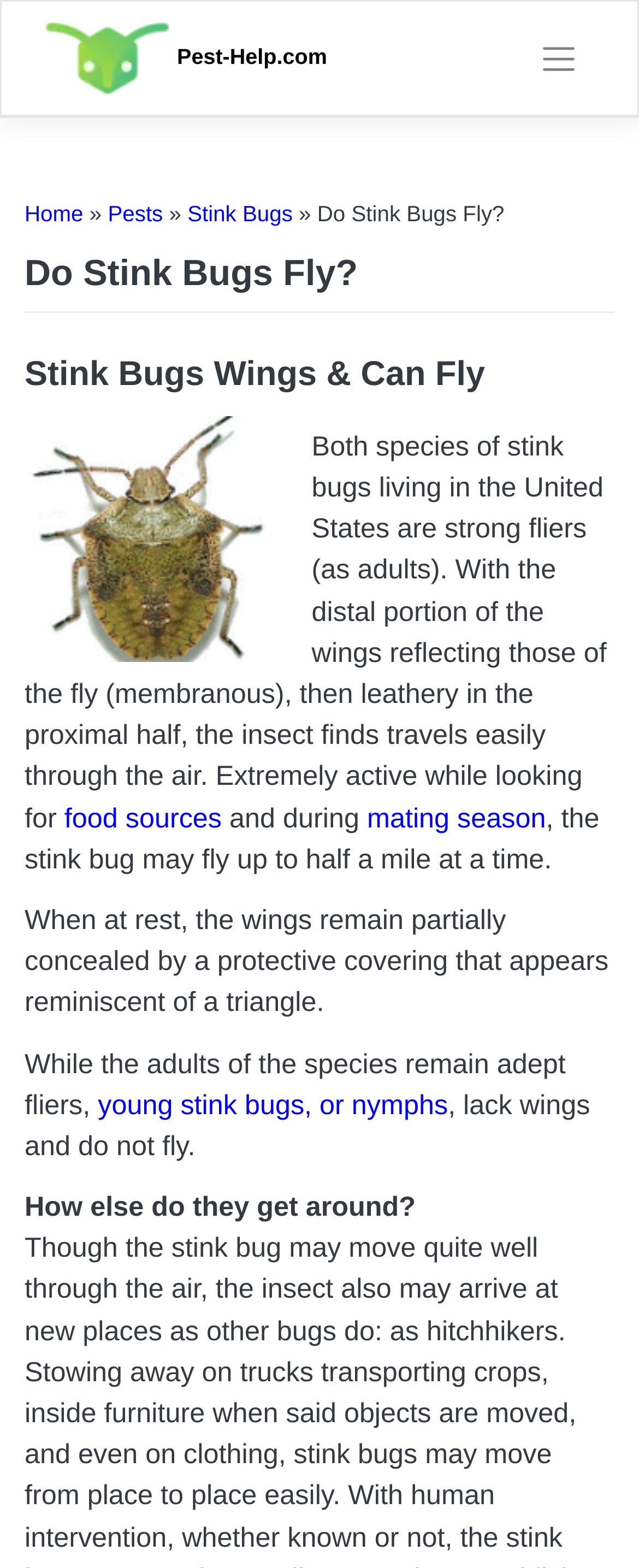Produce an elaborate caption capturing the essence of the webpage.

The webpage is about stink bugs and their ability to fly. At the top left, there is a logo of Pest-Help.com, which is an image with a link to the website's homepage. Next to it, there is another link to Pest-Help.com. On the top right, there is a toggle navigation button that expands to reveal a menu with links to Home, Pests, Stink Bugs, and the current page, Do Stink Bugs Fly?

Below the navigation menu, there is a header section with two headings. The first heading is "Do Stink Bugs Fly?" and the second heading is "Stink Bugs Wings & Can Fly". Below the headings, there is a small image of a stink bug.

The main content of the webpage is a block of text that describes the flying abilities of stink bugs. The text explains that both species of stink bugs in the United States are strong fliers, with wings that resemble those of flies. The text also mentions that stink bugs are extremely active while looking for food sources and during mating season, and can fly up to half a mile at a time.

The text continues to describe the behavior of stink bugs when at rest, stating that their wings remain partially concealed by a protective covering. It also notes that while adult stink bugs are adept fliers, young stink bugs, or nymphs, lack wings and do not fly. Finally, the text asks the question "How else do they get around?"